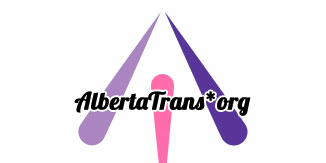Give a one-word or phrase response to the following question: What is symbolized by the two elongated elements?

Unity and inclusion